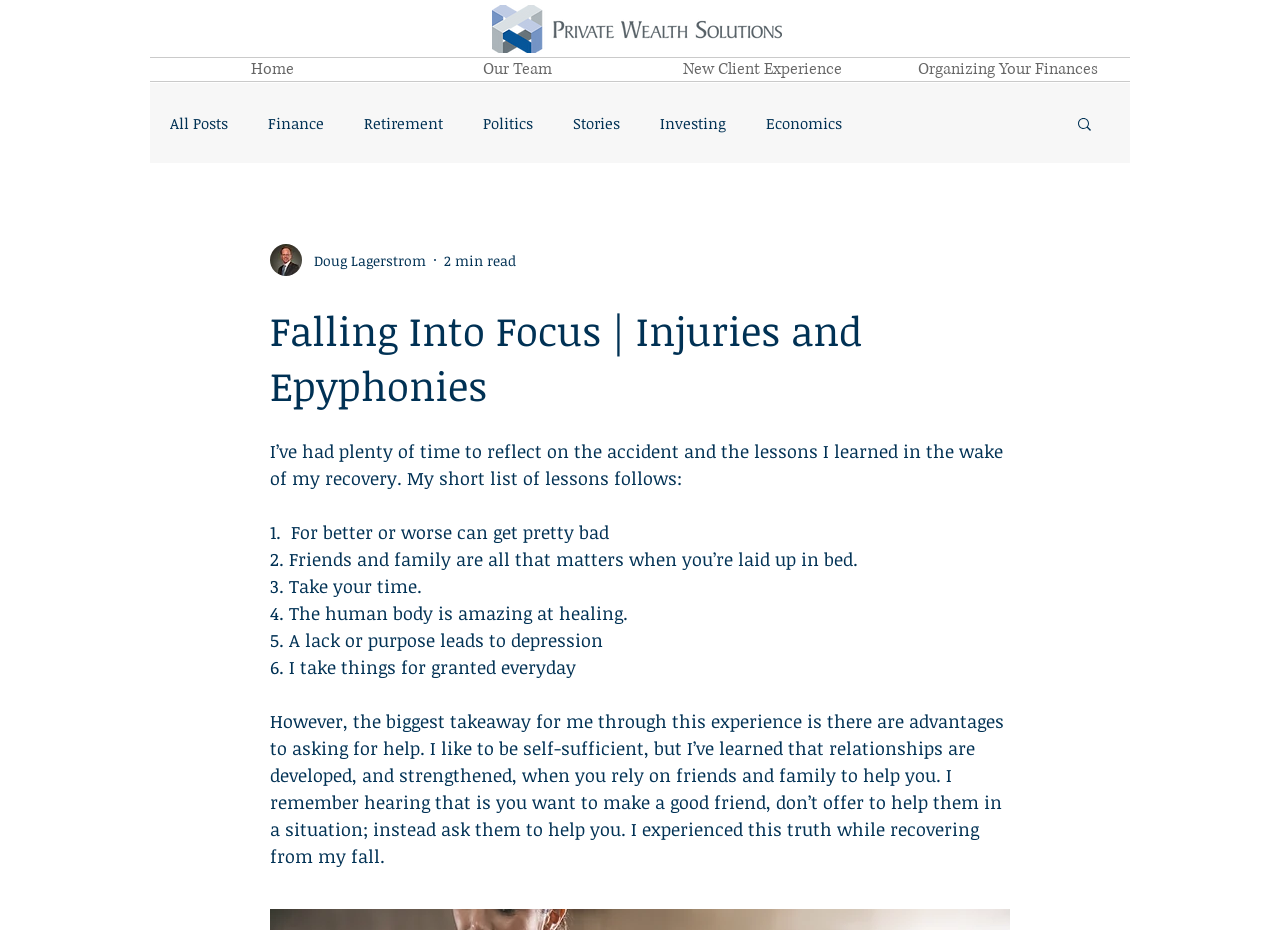How many lessons did the author learn from the accident?
Identify the answer in the screenshot and reply with a single word or phrase.

6